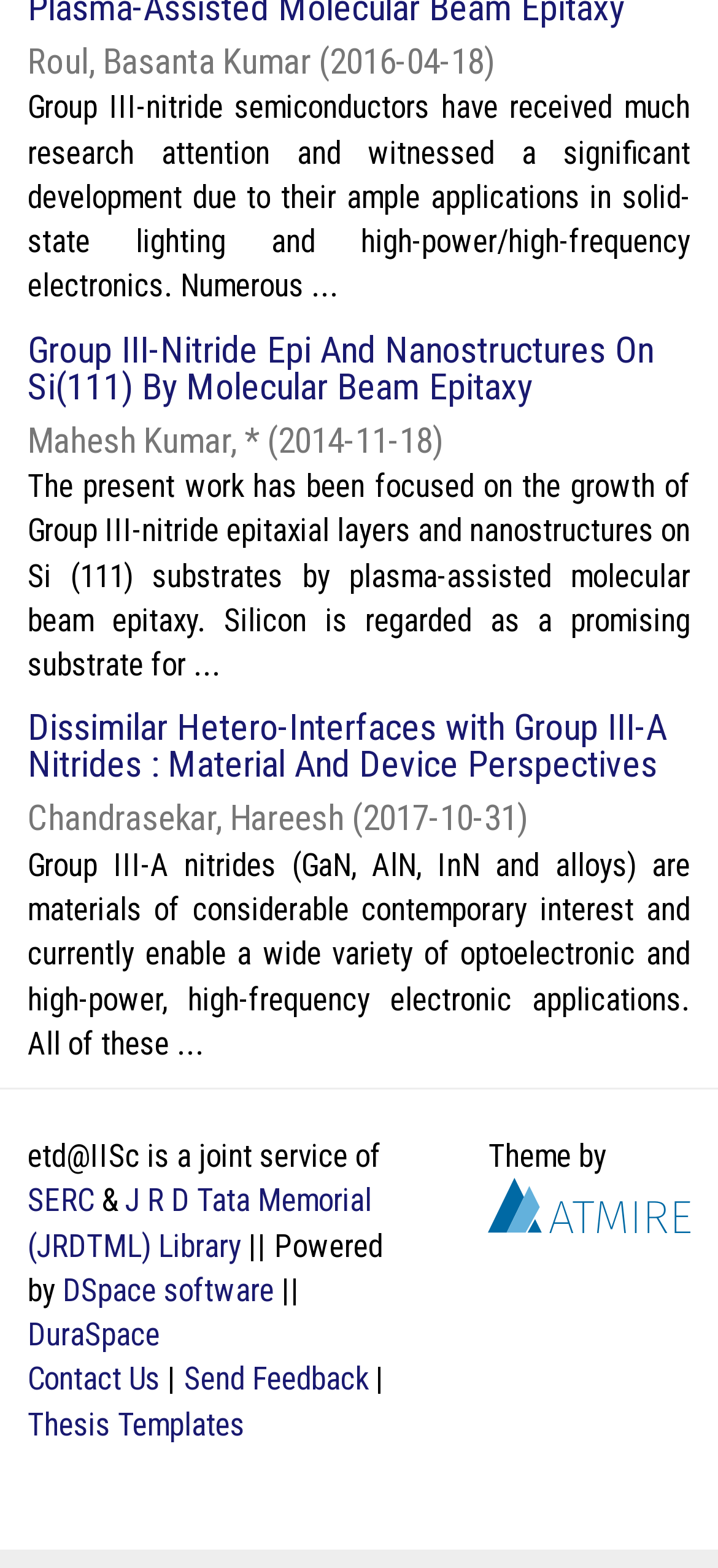Please provide the bounding box coordinates for the element that needs to be clicked to perform the instruction: "View the thesis templates". The coordinates must consist of four float numbers between 0 and 1, formatted as [left, top, right, bottom].

[0.038, 0.896, 0.341, 0.92]